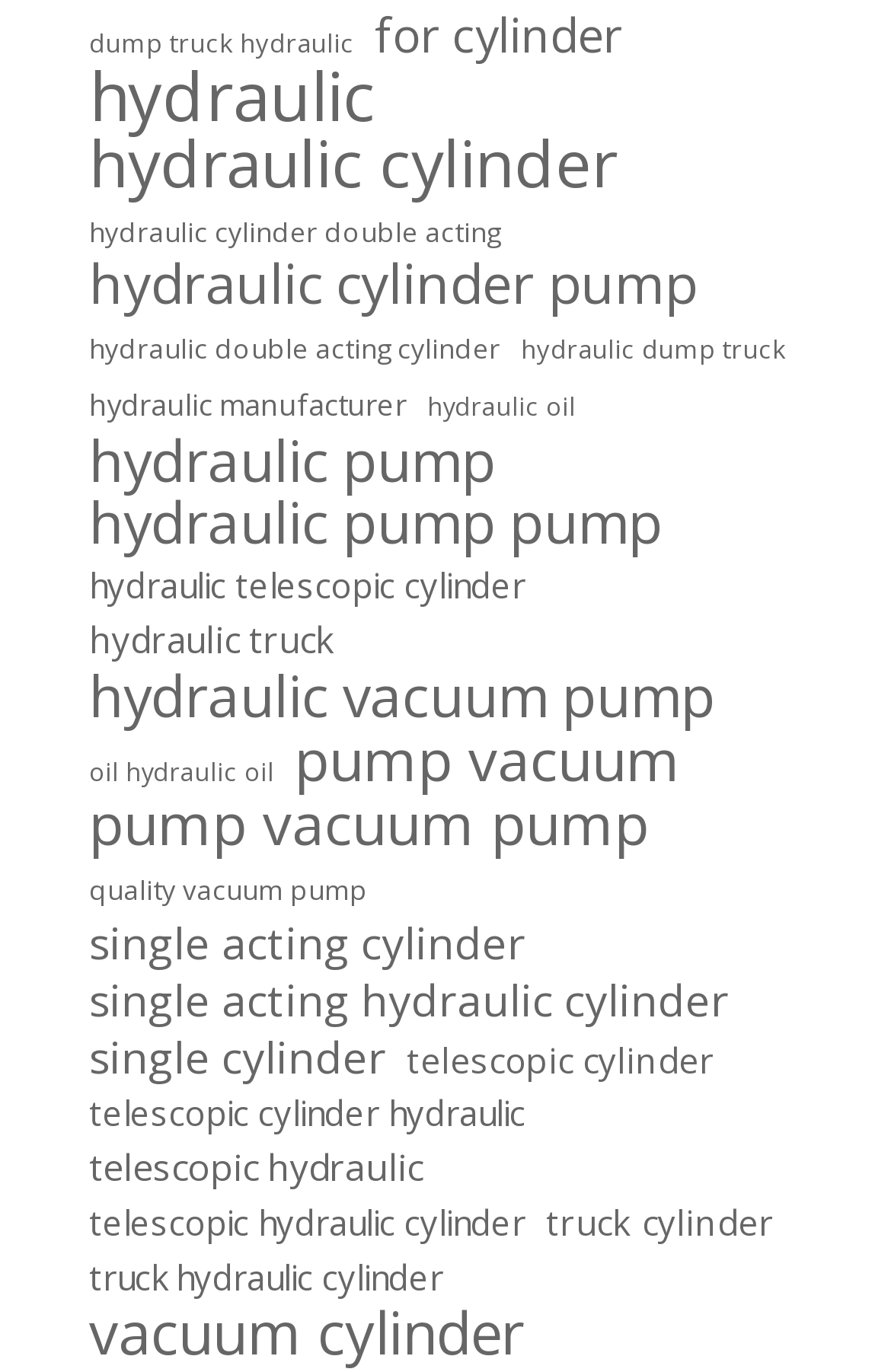Determine the coordinates of the bounding box for the clickable area needed to execute this instruction: "view hydraulic cylinder double acting".

[0.1, 0.149, 0.562, 0.189]